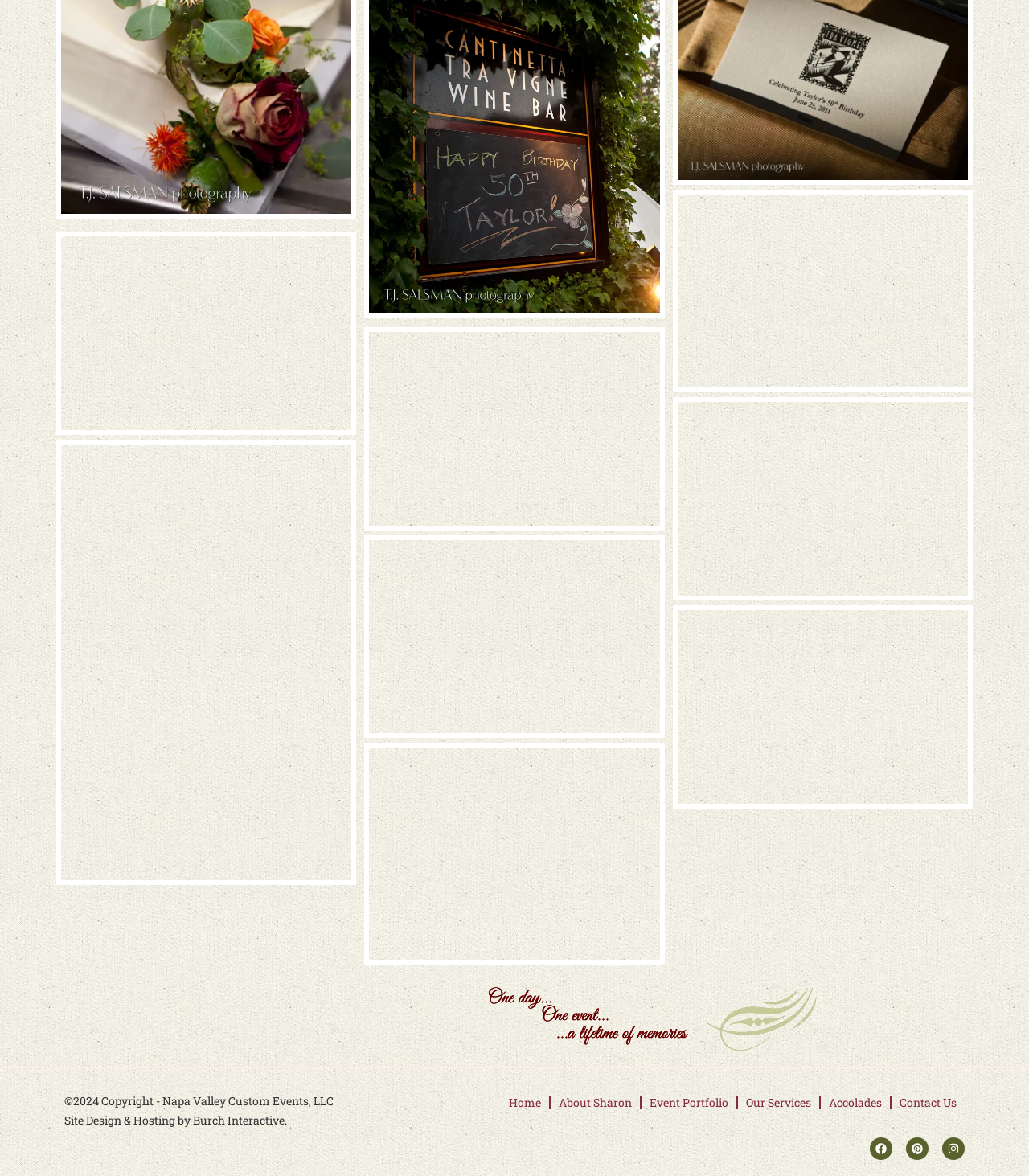Identify the bounding box coordinates of the area you need to click to perform the following instruction: "Check the Facebook link".

None